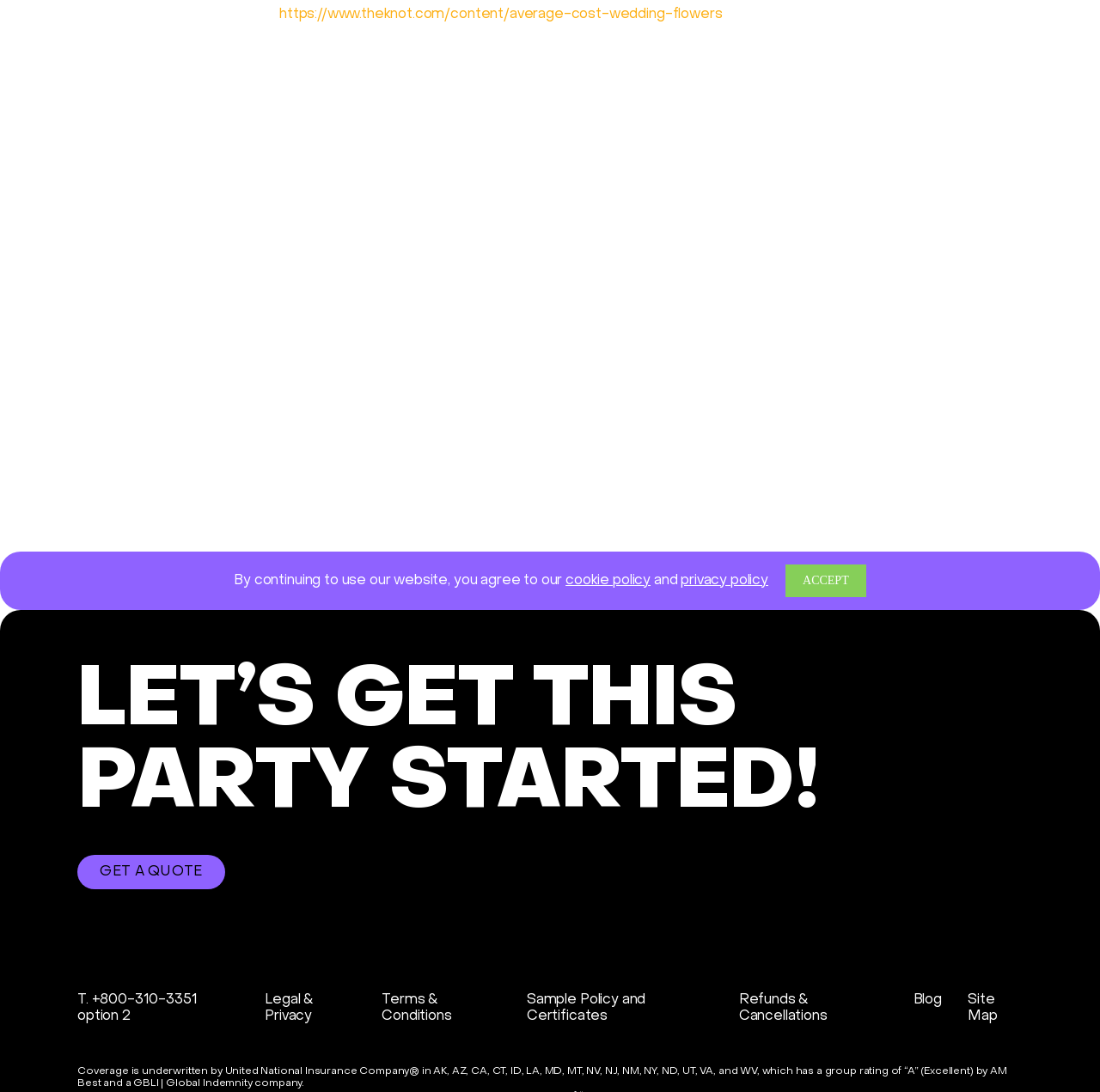What is the purpose of the button at the bottom of the page? Look at the image and give a one-word or short phrase answer.

Accept cookies policy